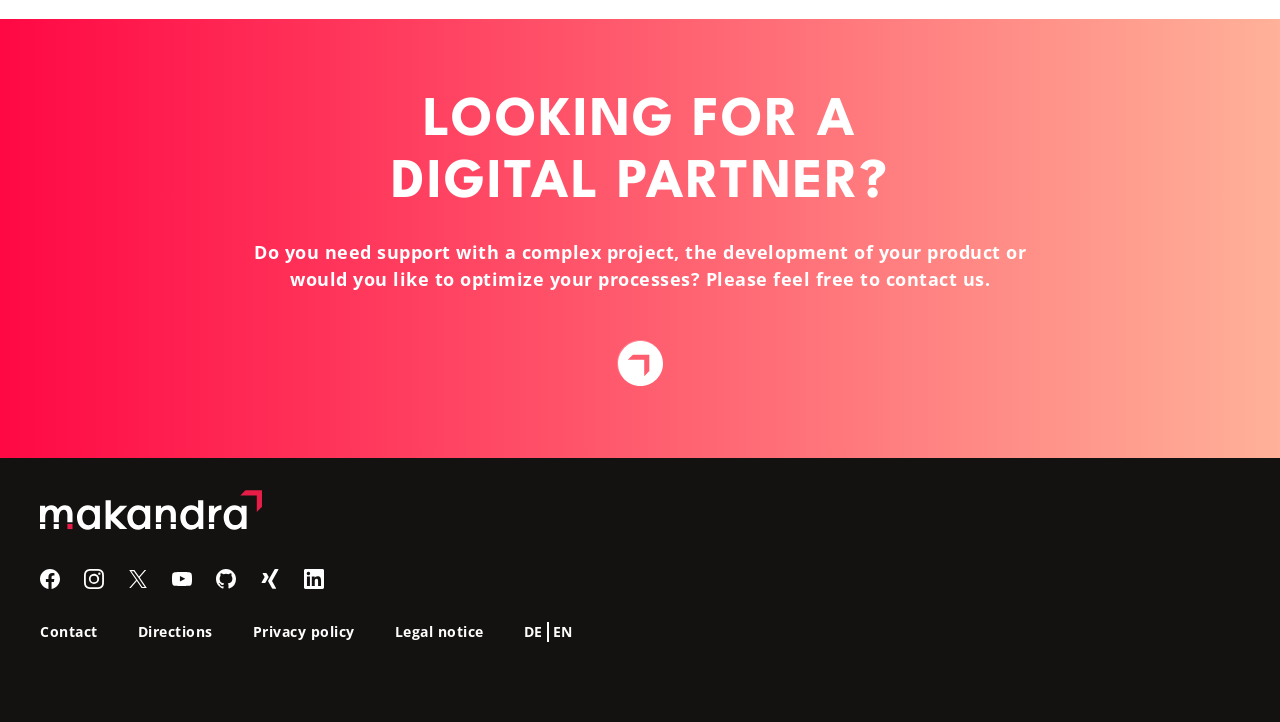Based on what you see in the screenshot, provide a thorough answer to this question: What languages are available on the website?

The website offers two language options, German (DE) and English (EN), which can be selected by clicking on the corresponding links at the bottom of the page, located at coordinates [0.406, 0.861, 0.427, 0.889] and [0.429, 0.861, 0.45, 0.889] respectively.